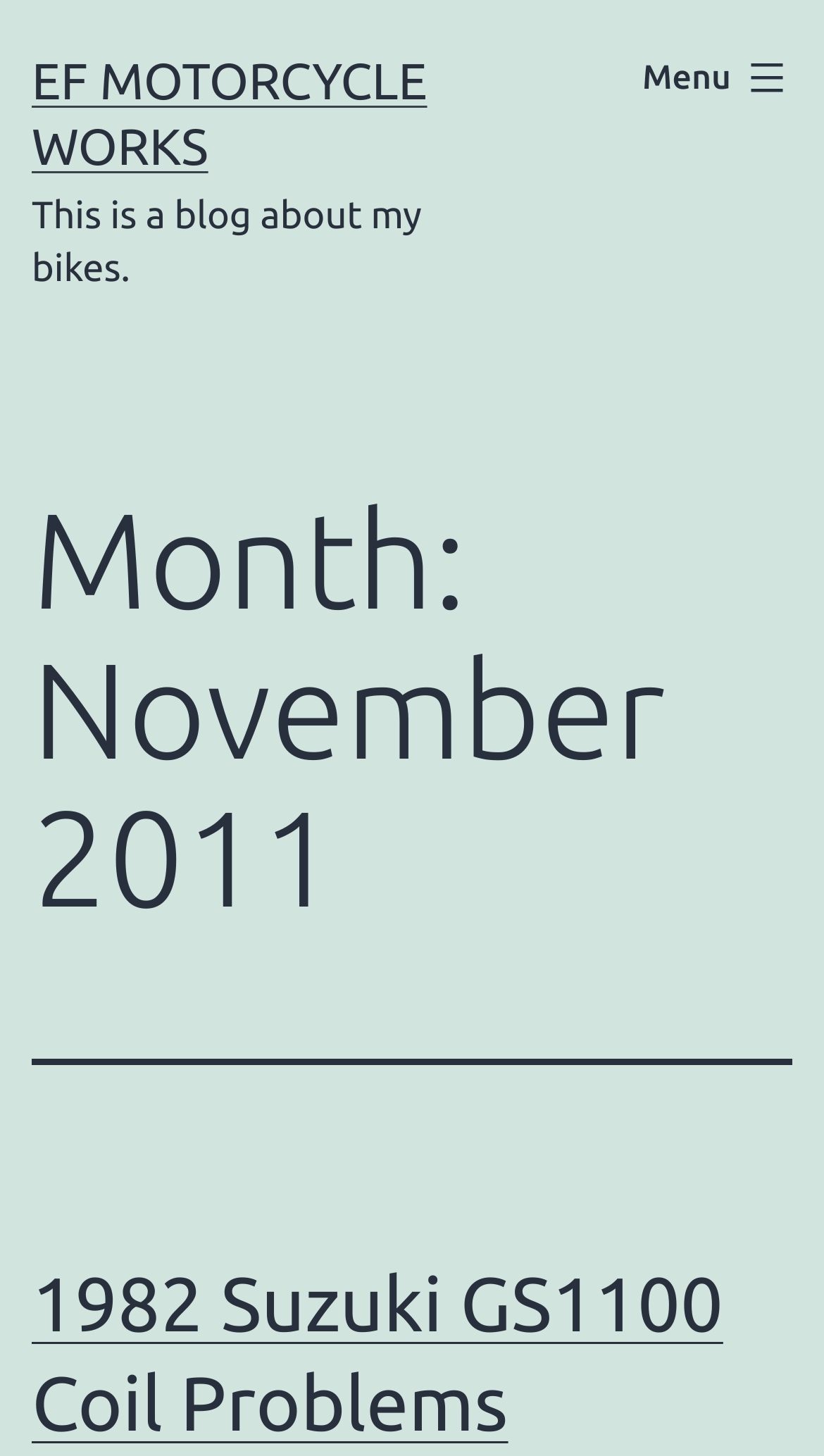Provide a thorough description of the webpage's content and layout.

The webpage is a blog about motorcycles, specifically the author's bikes. At the top left, there is a link to "EF MOTORCYCLE WORKS" and a brief description "This is a blog about my bikes." Below these elements, there is a button labeled "Menu" that is not expanded, which controls a primary menu list.

The main content of the page is divided into sections, with a header that indicates the month, "November 2011". Below this header, there is a subheading "1982 Suzuki GS1100 Coil Problems", which is also a link to a specific article or post. The link takes up most of the width of the page, spanning from the left edge to almost the right edge.